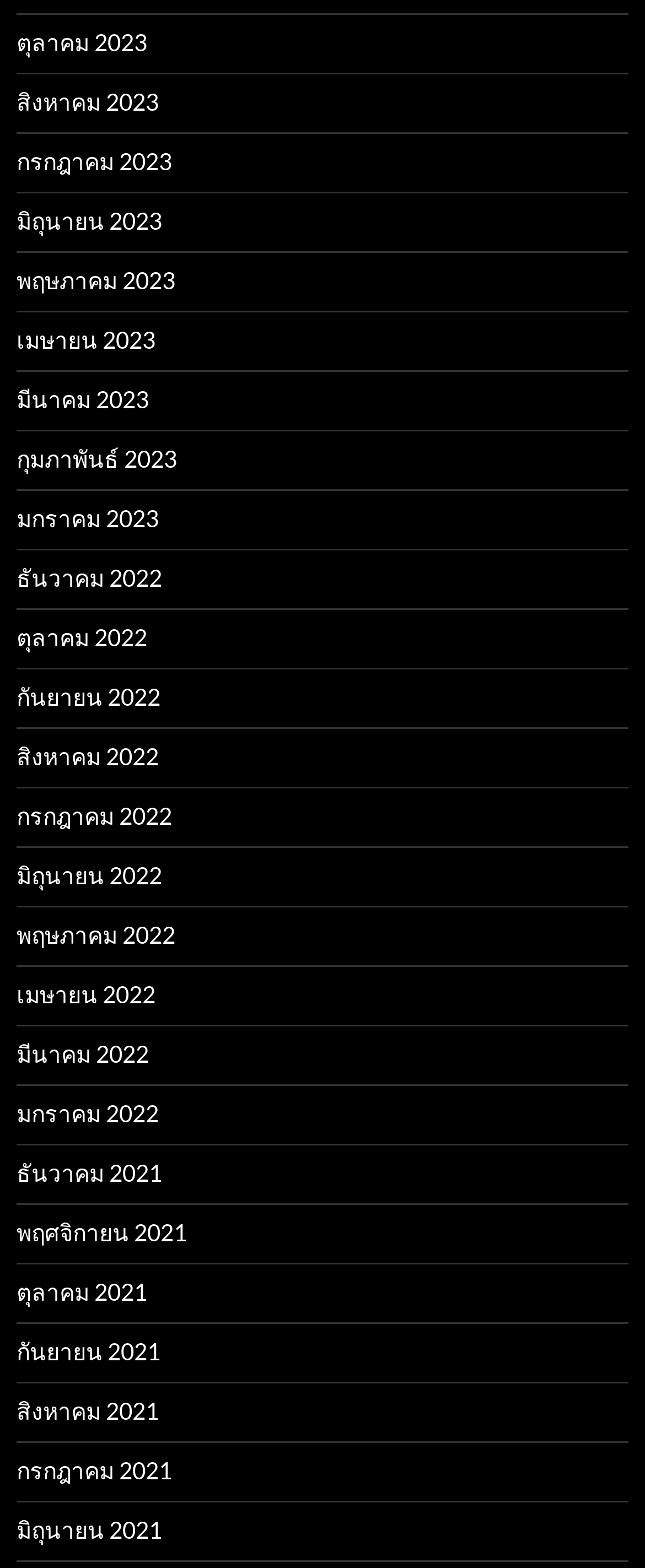What are the months listed on the webpage?
Offer a detailed and exhaustive answer to the question.

By examining the links on the webpage, I can see that they are all month names in Thai, ranging from October 2021 to October 2023. This suggests that the webpage is listing months from 2021 to 2023.